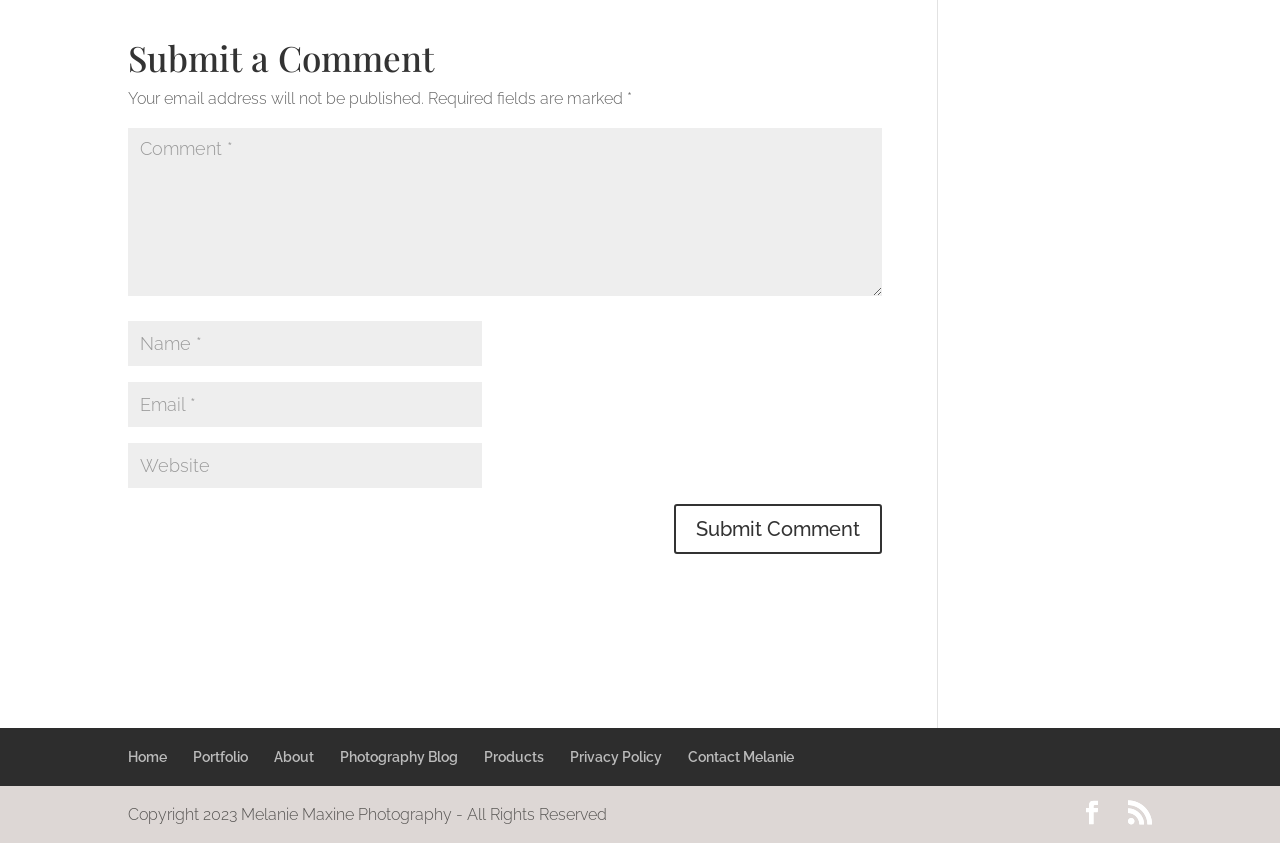What is the copyright notice at the bottom of the page?
Refer to the image and provide a one-word or short phrase answer.

Copyright 2023 Melanie Maxine Photography